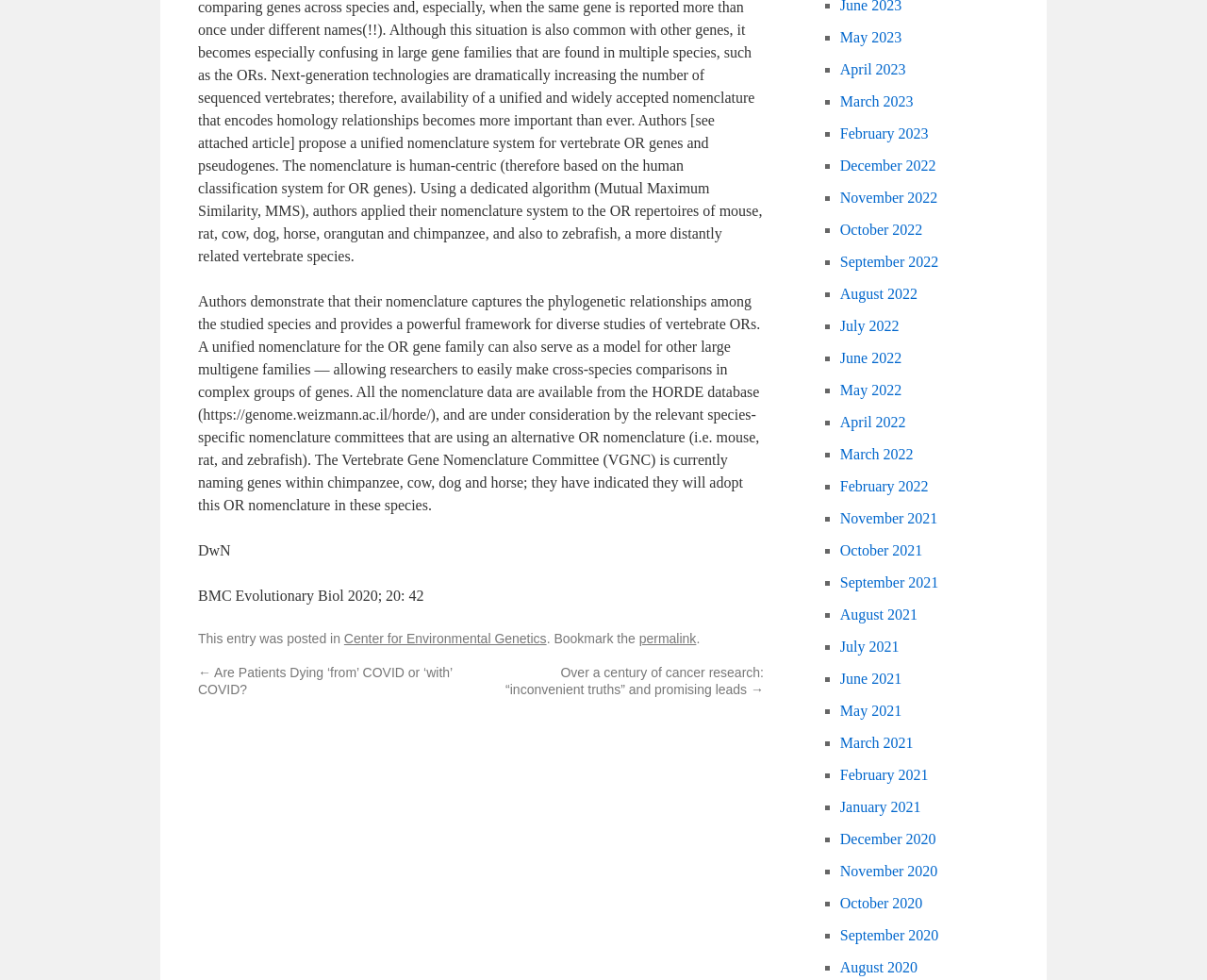What is the name of the database where the nomenclature data are available?
Please provide a single word or phrase as the answer based on the screenshot.

HORDE database